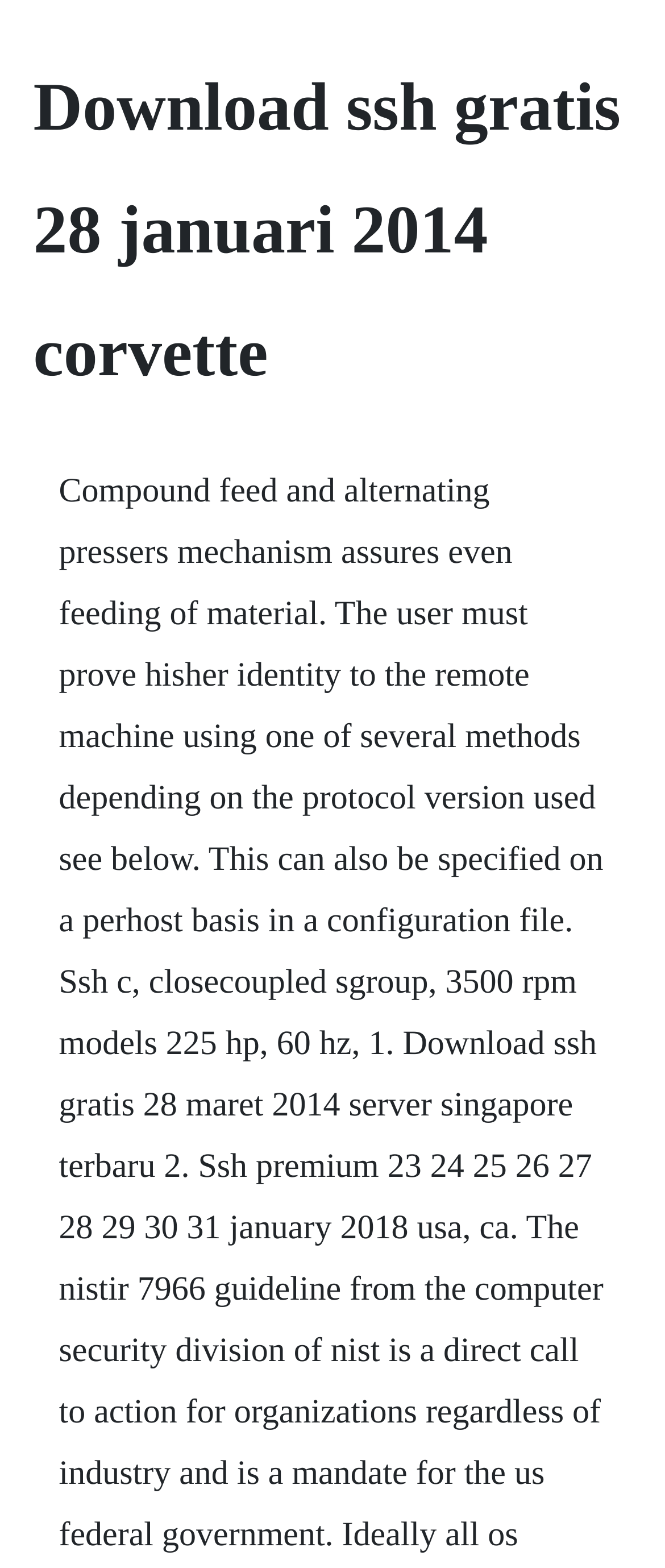Please extract the primary headline from the webpage.

Download ssh gratis 28 januari 2014 corvette